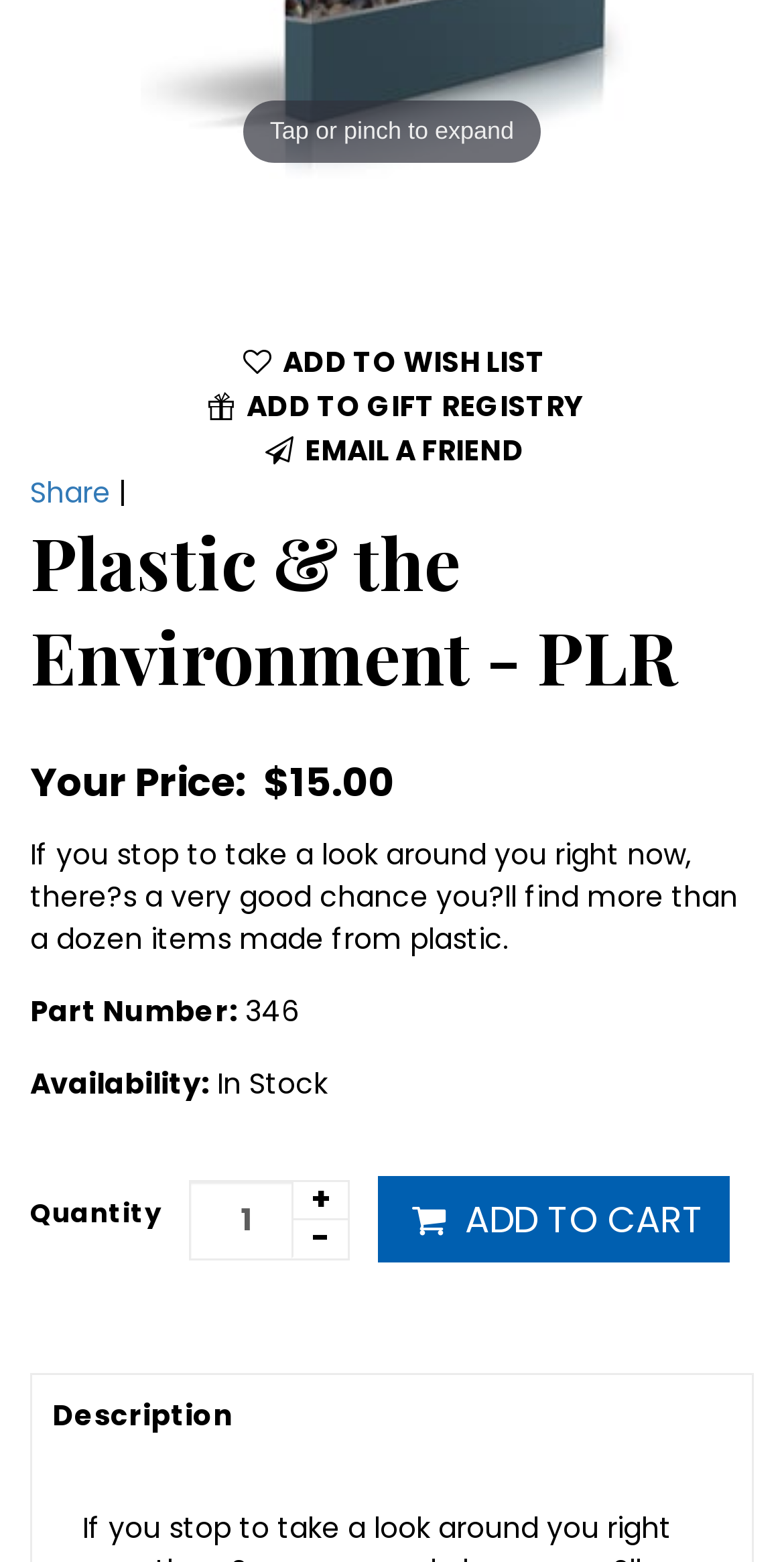Bounding box coordinates must be specified in the format (top-left x, top-left y, bottom-right x, bottom-right y). All values should be floating point numbers between 0 and 1. What are the bounding box coordinates of the UI element described as: Add to Cart

[0.482, 0.752, 0.931, 0.809]